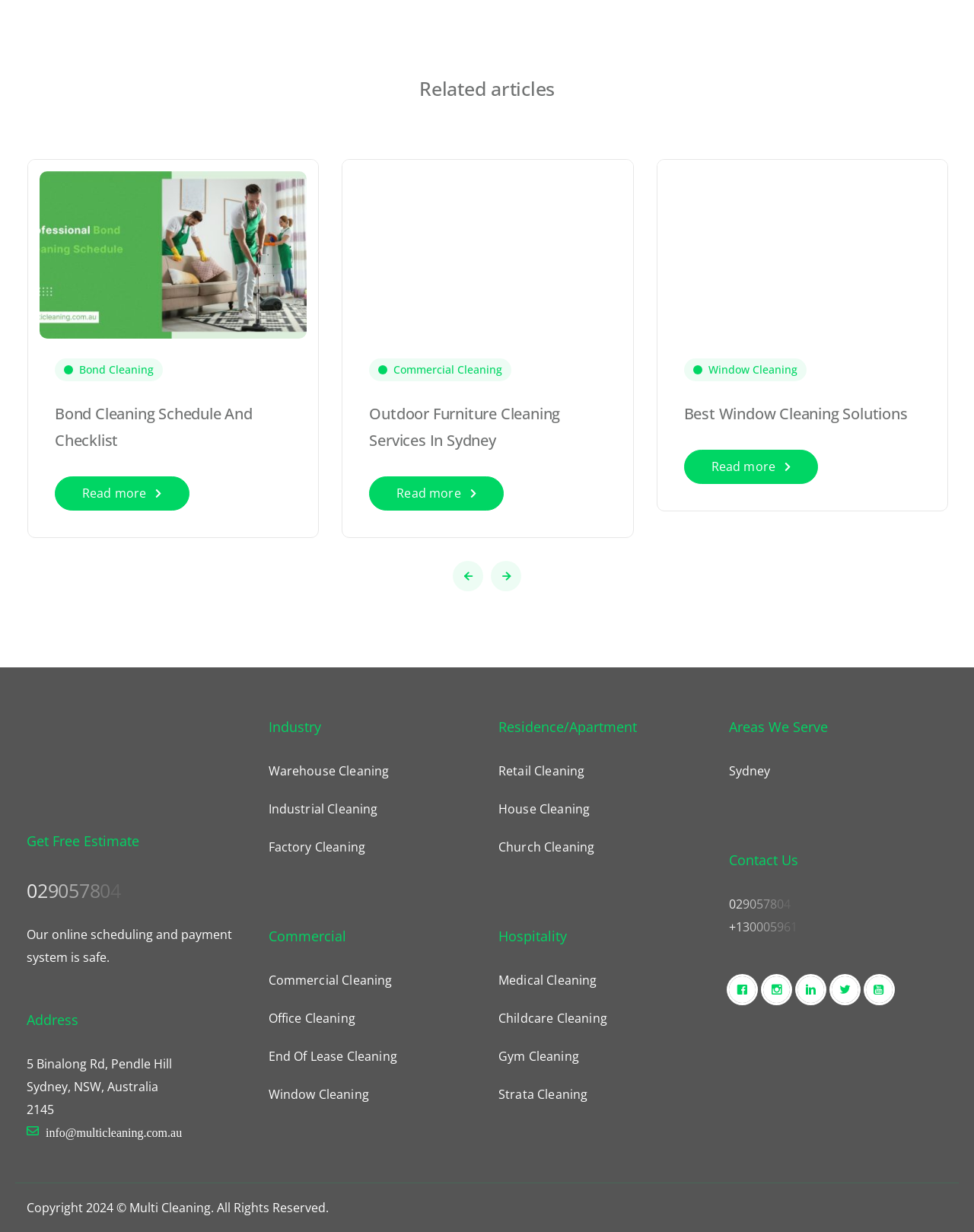Please answer the following question using a single word or phrase: 
What services does the company offer?

Cleaning services